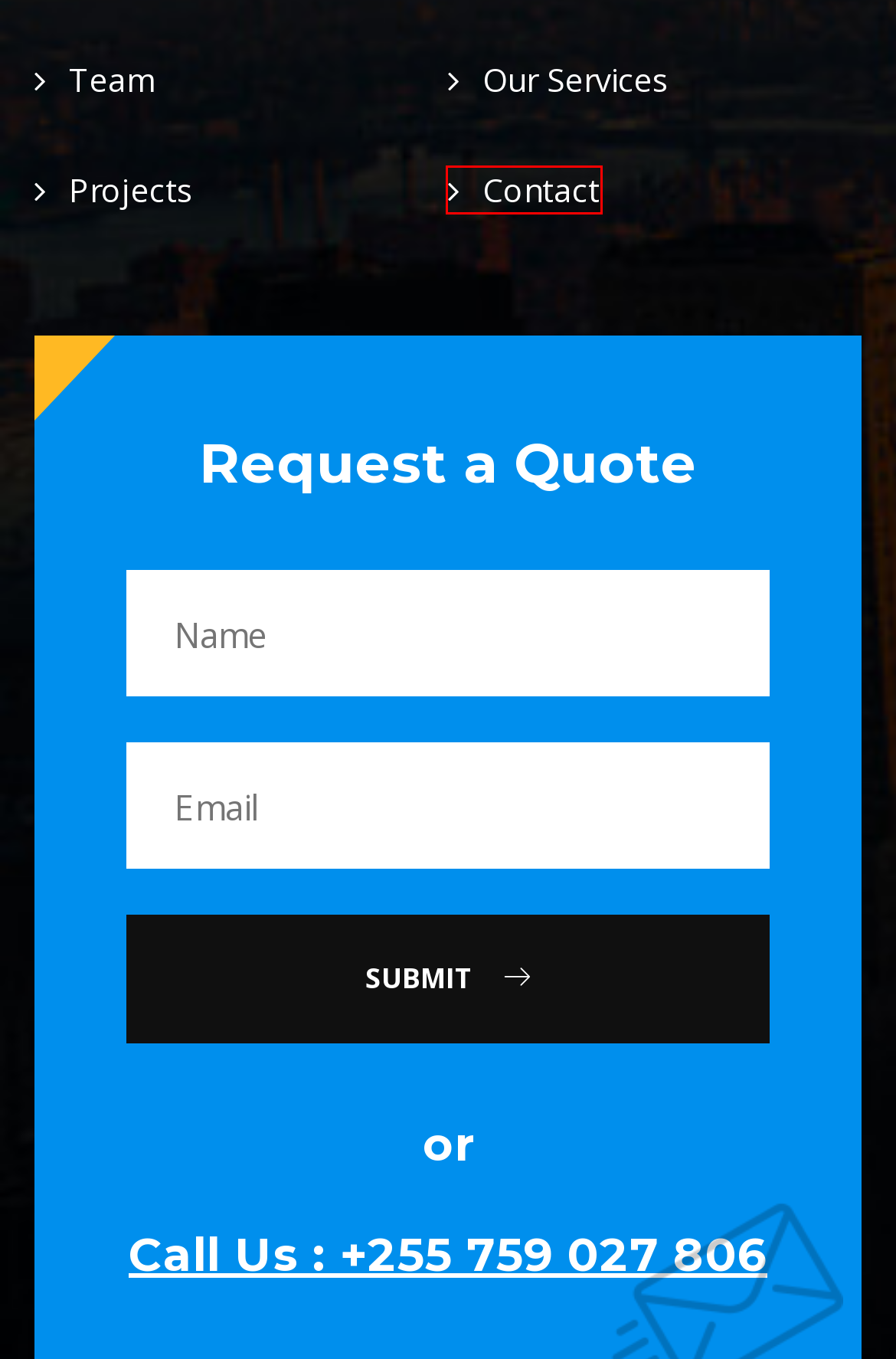A screenshot of a webpage is provided, featuring a red bounding box around a specific UI element. Identify the webpage description that most accurately reflects the new webpage after interacting with the selected element. Here are the candidates:
A. Our Services – Luptan
B. Projects – Luptan
C. luptan – Luptan
D. Contact Us – Luptan
E. Team – Luptan
F. About Us – Luptan
G. A new 35 Preferred Son or daughter Bouncers Involving 2020 – Luptan
H. Luptan – Engineering, Planning & Management Consultants

D